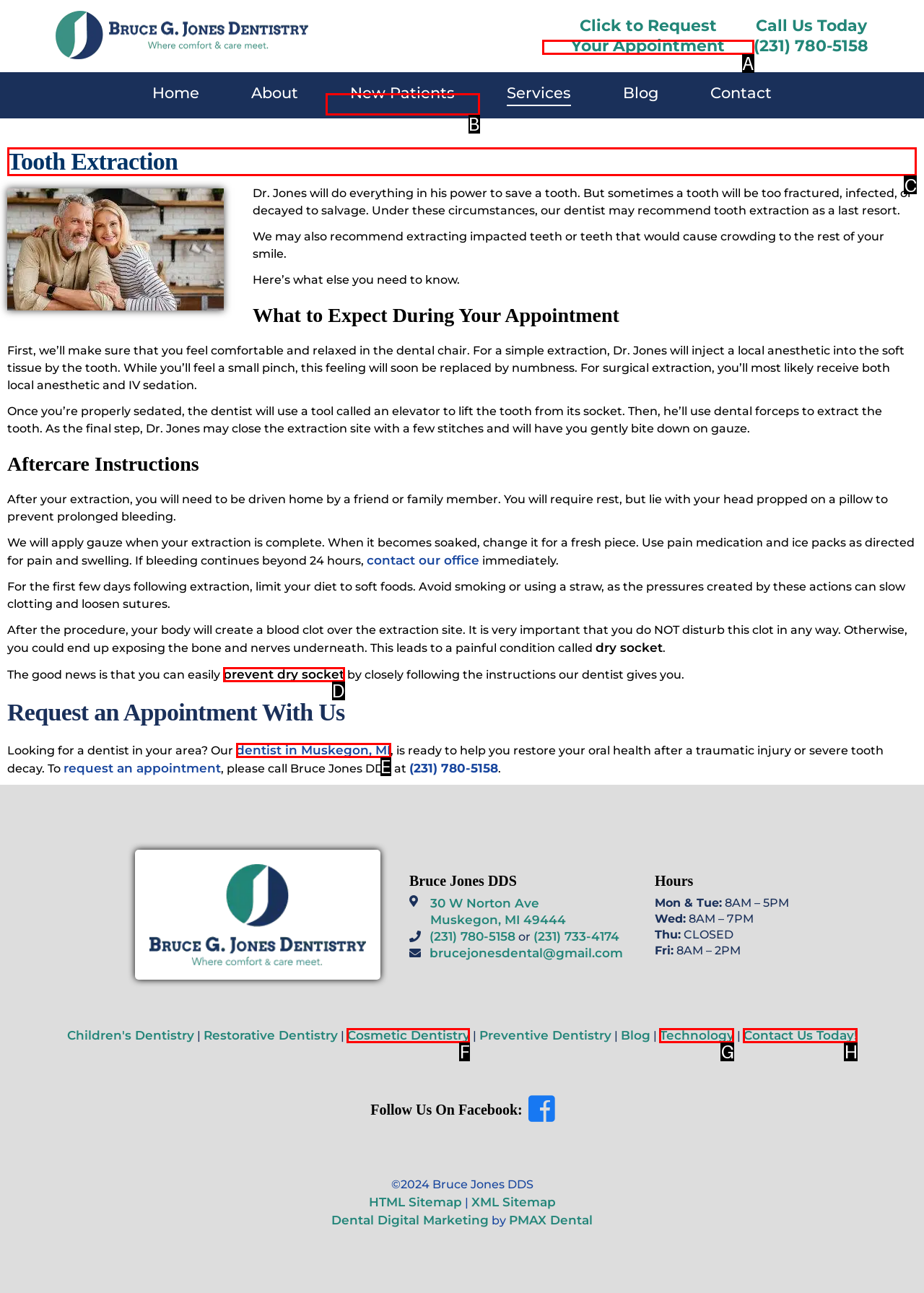Select the letter of the element you need to click to complete this task: Learn more about tooth extraction
Answer using the letter from the specified choices.

C